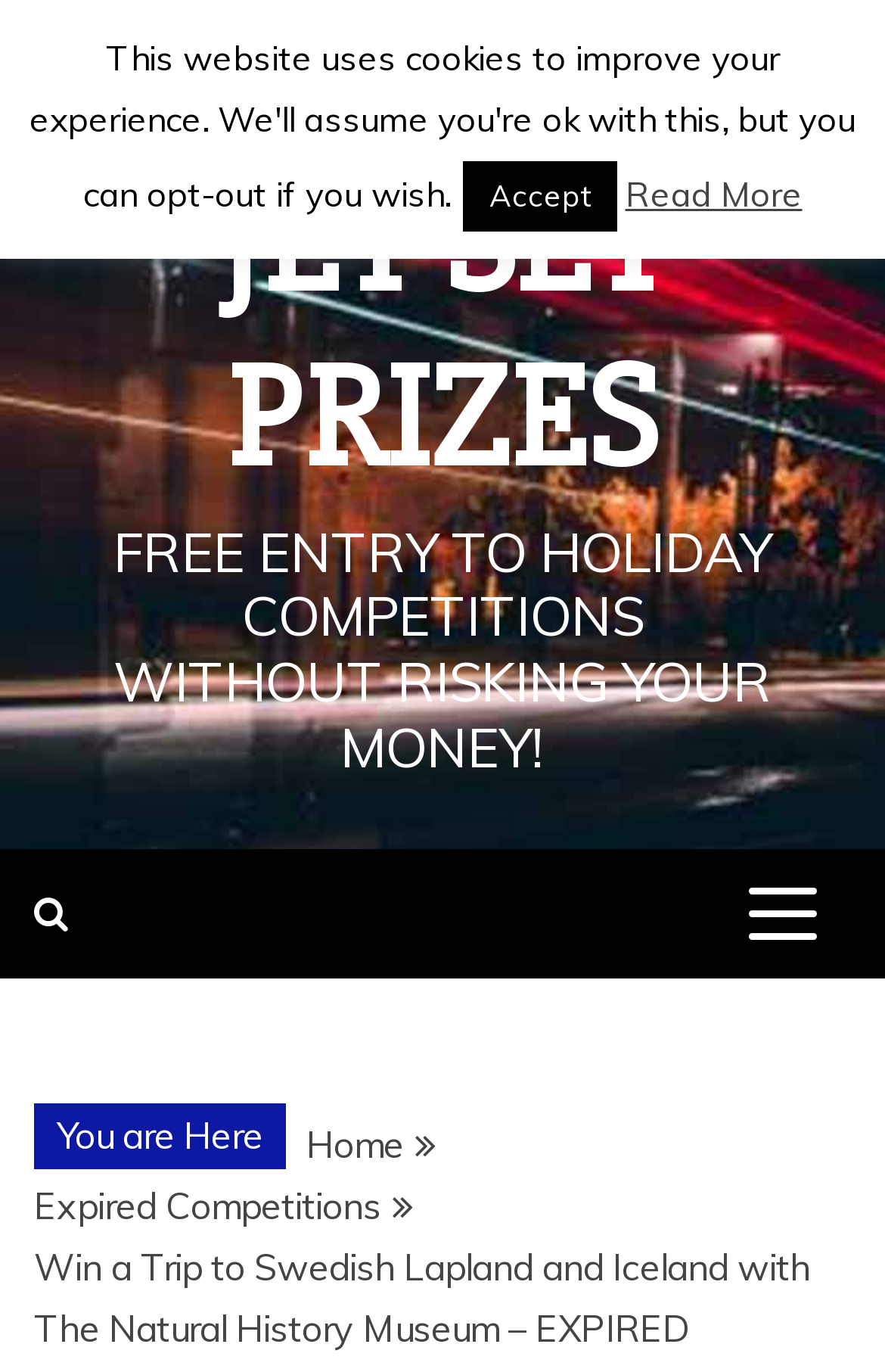Locate the primary heading on the webpage and return its text.

Win a Trip to Swedish Lapland and Iceland with The Natural History Museum – EXPIRED